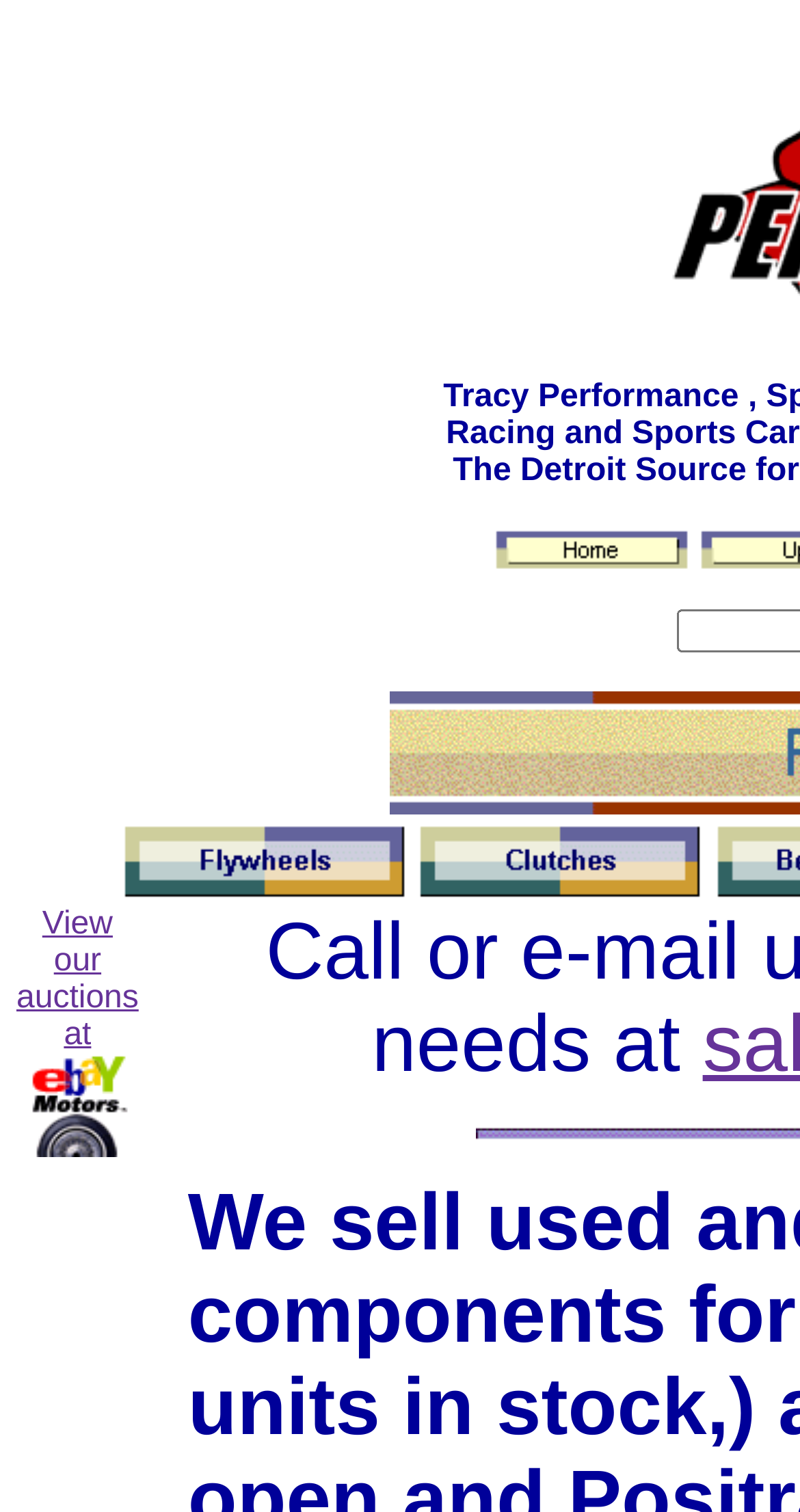Give a concise answer using only one word or phrase for this question:
What is the purpose of the link 'View our auctions at'?

To view auctions